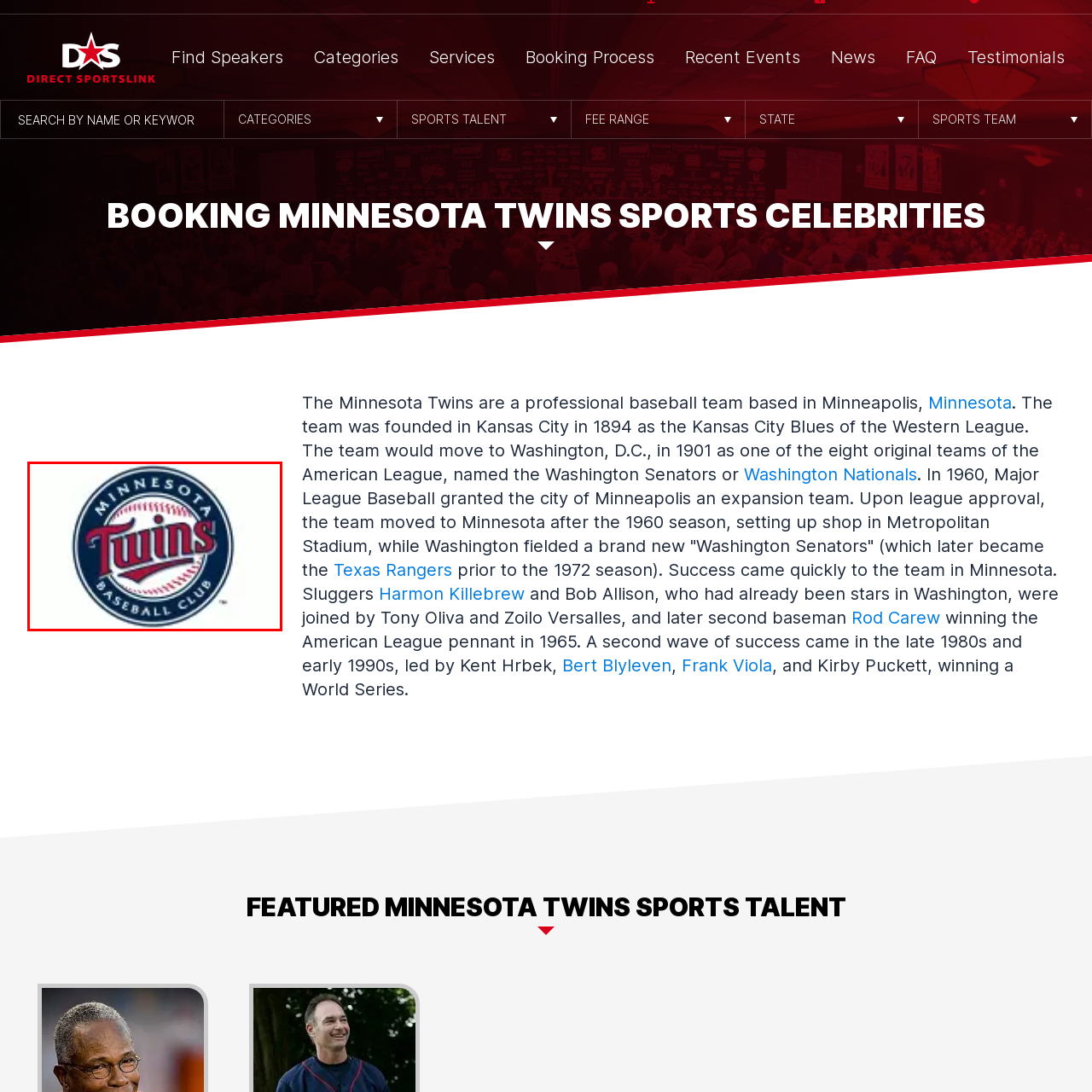Elaborate on the details of the image that is highlighted by the red boundary.

The image showcases the logo of the Minnesota Twins, a professional baseball team based in Minneapolis. The logo features a circular design with the name "MINNESOTA" at the top and "TWINS" prominently displayed in the center, accompanied by a baseball motif. Below, it states "BASEBALL CLUB," emphasizing the team's identity in Major League Baseball. This design reflects the team's history, spirit, and connection to the sport, serving as a symbol for fans and the community alike. The vibrant colors and classic design elements underscore the legacy of the Twins in baseball history.